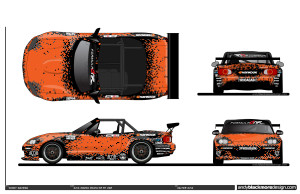Generate an in-depth description of the image you see.

The image showcases a detailed design rendering of Danny George’s 2014 Formula D livery, brilliantly executed by designer Andy Blackmore. The design features a striking orange color scheme adorned with a distinctive splatter pattern, giving the vehicle a dynamic and aggressive appearance. The rendering displays multiple perspectives of the car, including a top view, side view, and front view, highlighting the intricate details of the graphics and the overall sleek silhouette of the car. This livery is an eye-catching representation of the vibrant world of motorsport, specifically in the drifting scene, and symbolizes the fusion of artistry and engineering in race car design.